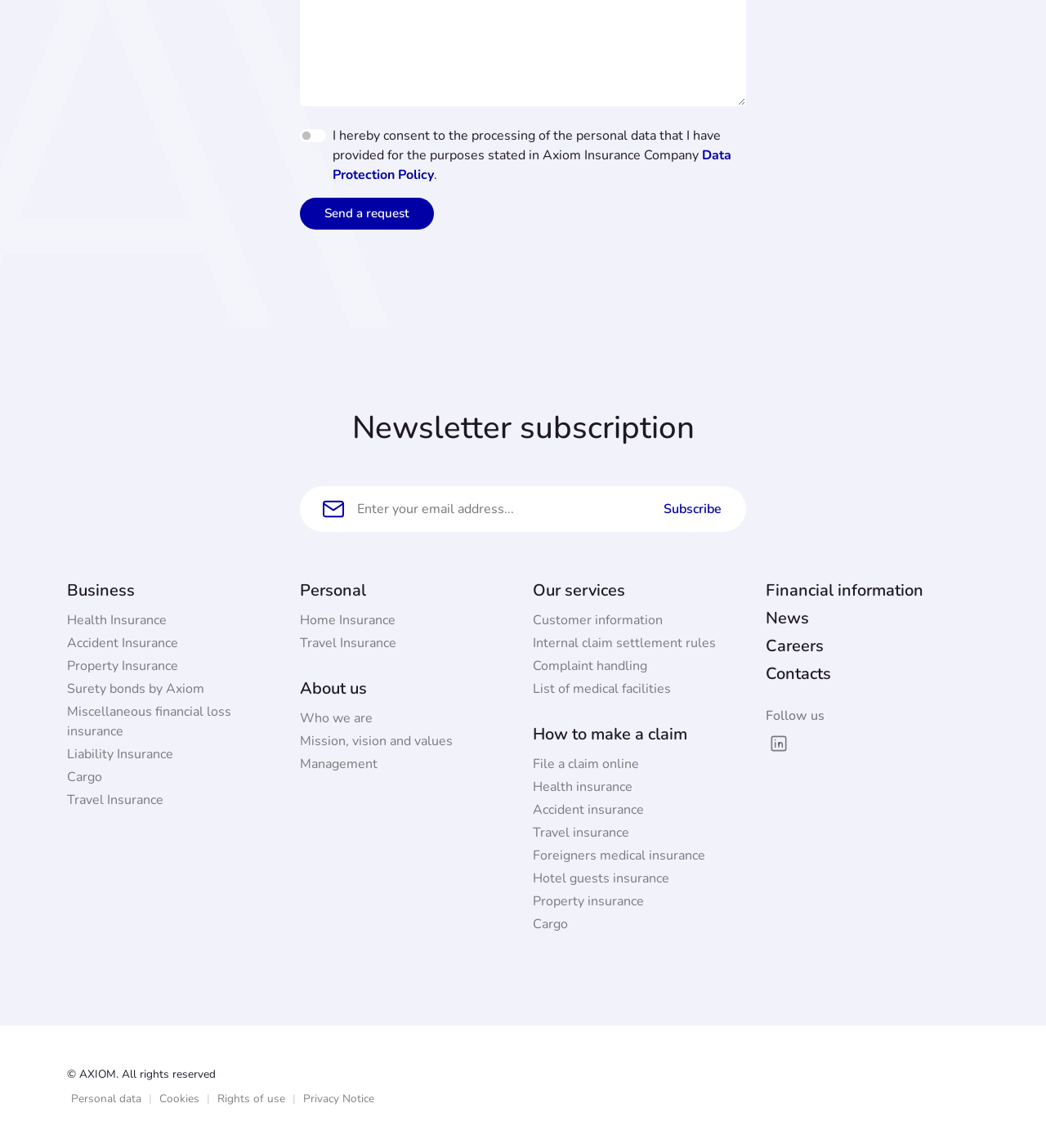Could you provide the bounding box coordinates for the portion of the screen to click to complete this instruction: "read recent posts"?

None